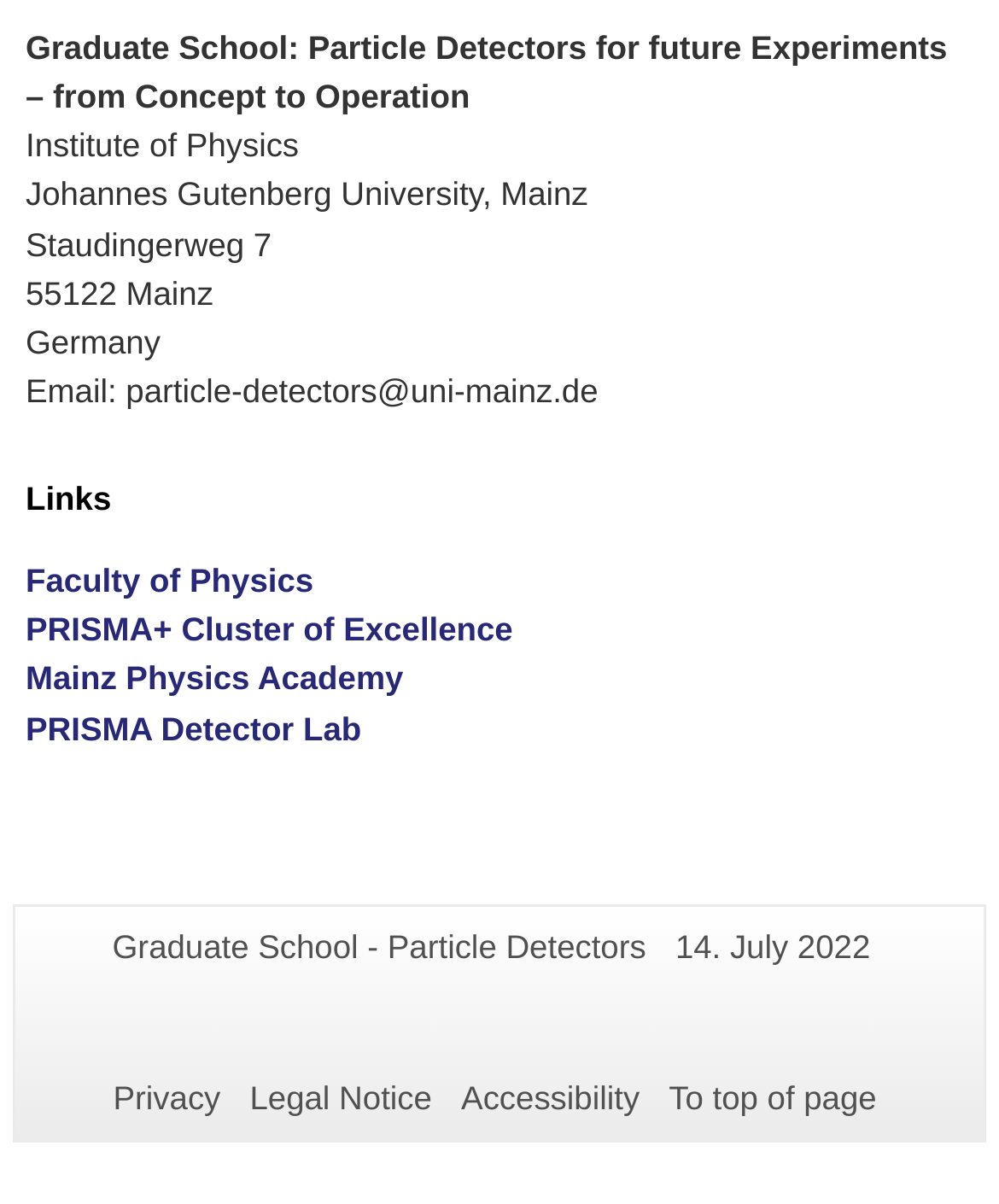What is the name of the graduate school?
Look at the image and respond with a one-word or short phrase answer.

Graduate School - Particle Detectors